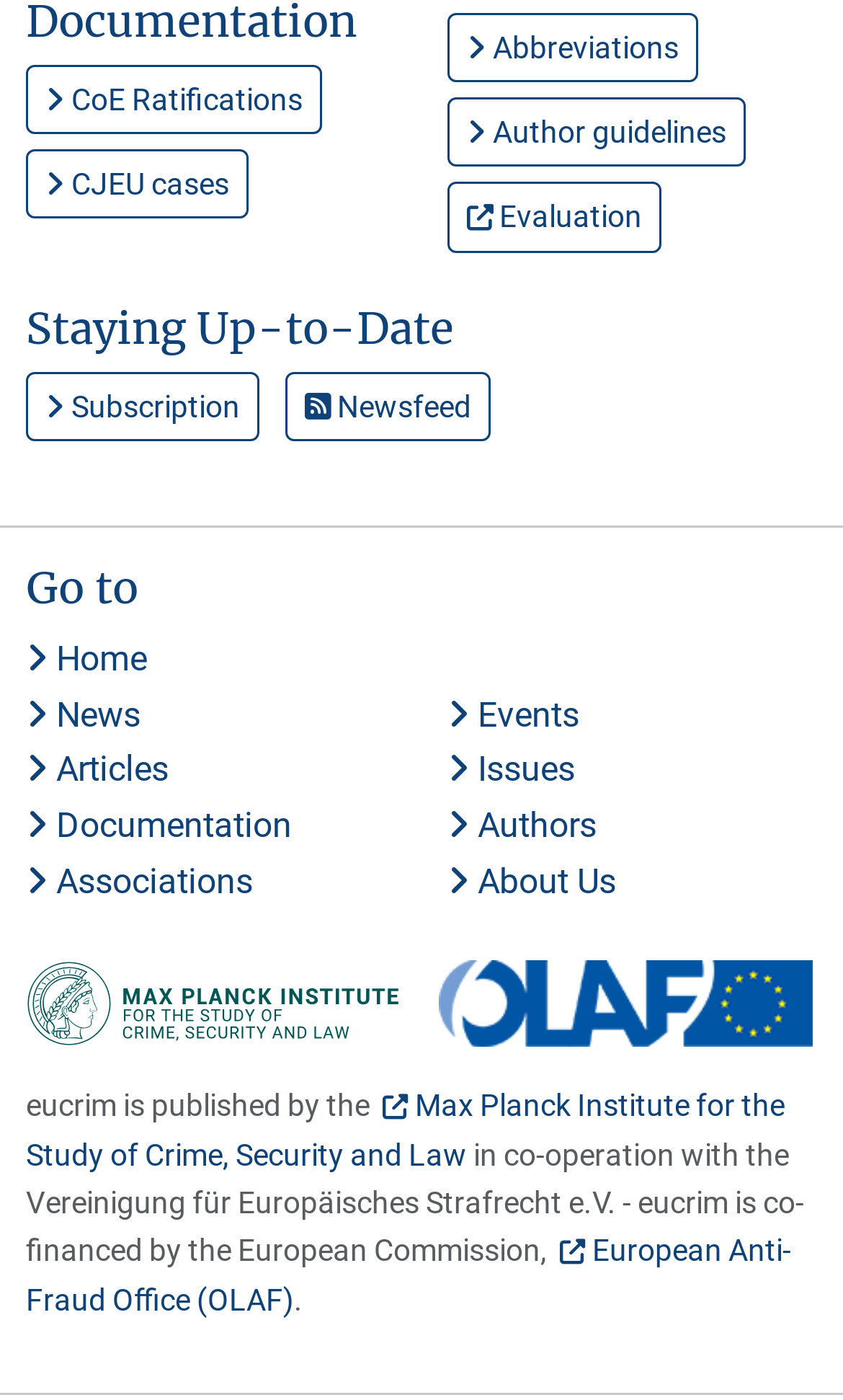Please reply to the following question using a single word or phrase: 
What is the first link on the webpage?

CoE Ratifications